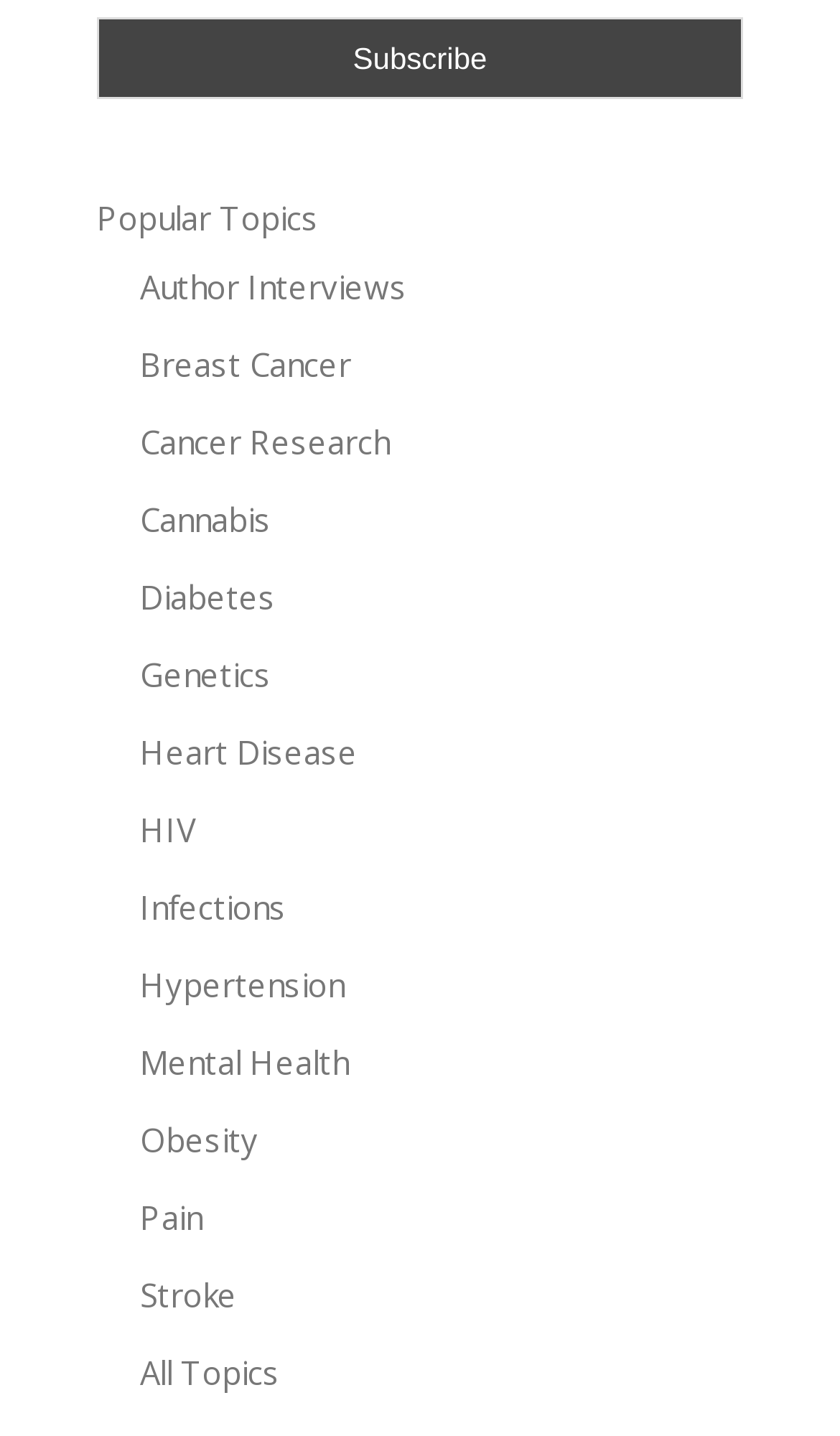Is there a 'Subscribe' button on the page?
Craft a detailed and extensive response to the question.

I found a button element with the text 'Subscribe' and a bounding box of [0.115, 0.012, 0.885, 0.069], indicating that there is a 'Subscribe' button on the page.